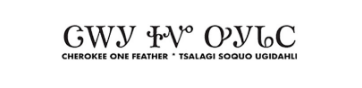Offer a detailed narrative of the scene shown in the image.

The image displays the logo of "Cherokee One Feather," prominently featuring stylized text in both English and Cherokee syllabary. The English translation reads "Cherokee One Feather," while the Cherokee phrase "Tsalagi Soquo Ugidahli" is elegantly represented beneath it. This logo embodies the cultural heritage and communication focus of the publication, which serves the Cherokee community by sharing news, events, and stories relevant to its readers.